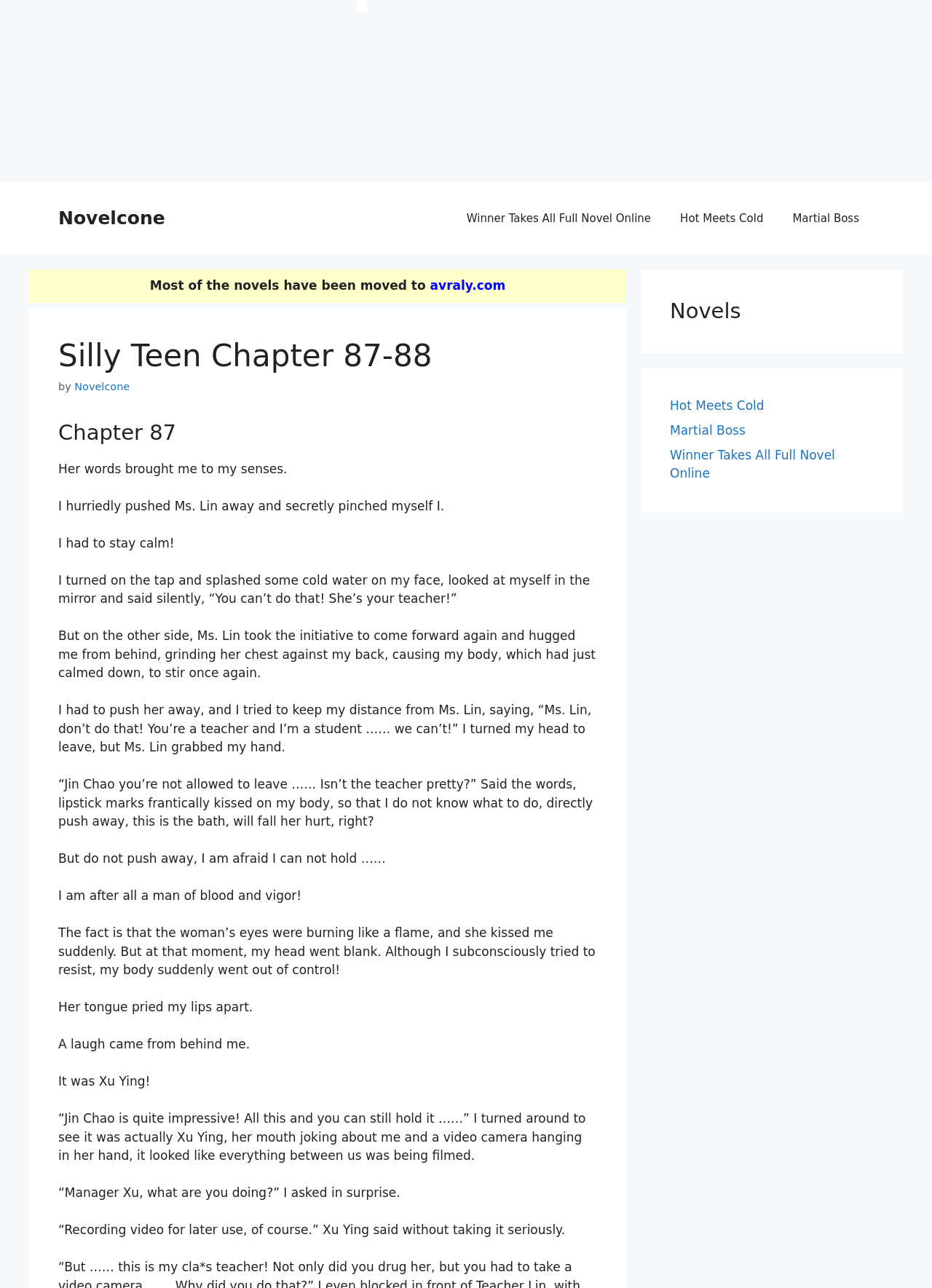Summarize the webpage in an elaborate manner.

This webpage appears to be a novel reading platform, specifically displaying Chapter 87 of "Silly Teen" by Novelcone. At the top, there is a banner with a link to the site's name, Novelcone. Below the banner, there is a navigation menu with links to other novels, including "Winner Takes All Full Novel Online", "Hot Meets Cold", and "Martial Boss".

On the left side of the page, there is a notice stating that most of the novels have been moved to another website, avraly.com, with a link to the new site. Above this notice, there is a header section with the chapter title, "Silly Teen Chapter 87-88", and the author's name, Novelcone.

The main content of the page is the chapter text, which is divided into multiple paragraphs. The text describes a scene where the protagonist, Jin Chao, is interacting with his teacher, Ms. Lin, and another character, Xu Ying. The story is a romantic and dramatic tale with descriptive language.

On the right side of the page, there are two sections with links to other novels, including "Hot Meets Cold", "Martial Boss", and "Winner Takes All Full Novel Online". These sections are labeled as "Novels". At the very top of the page, there is a small advertisement with an image and a link to "Ads by Pubfuture".